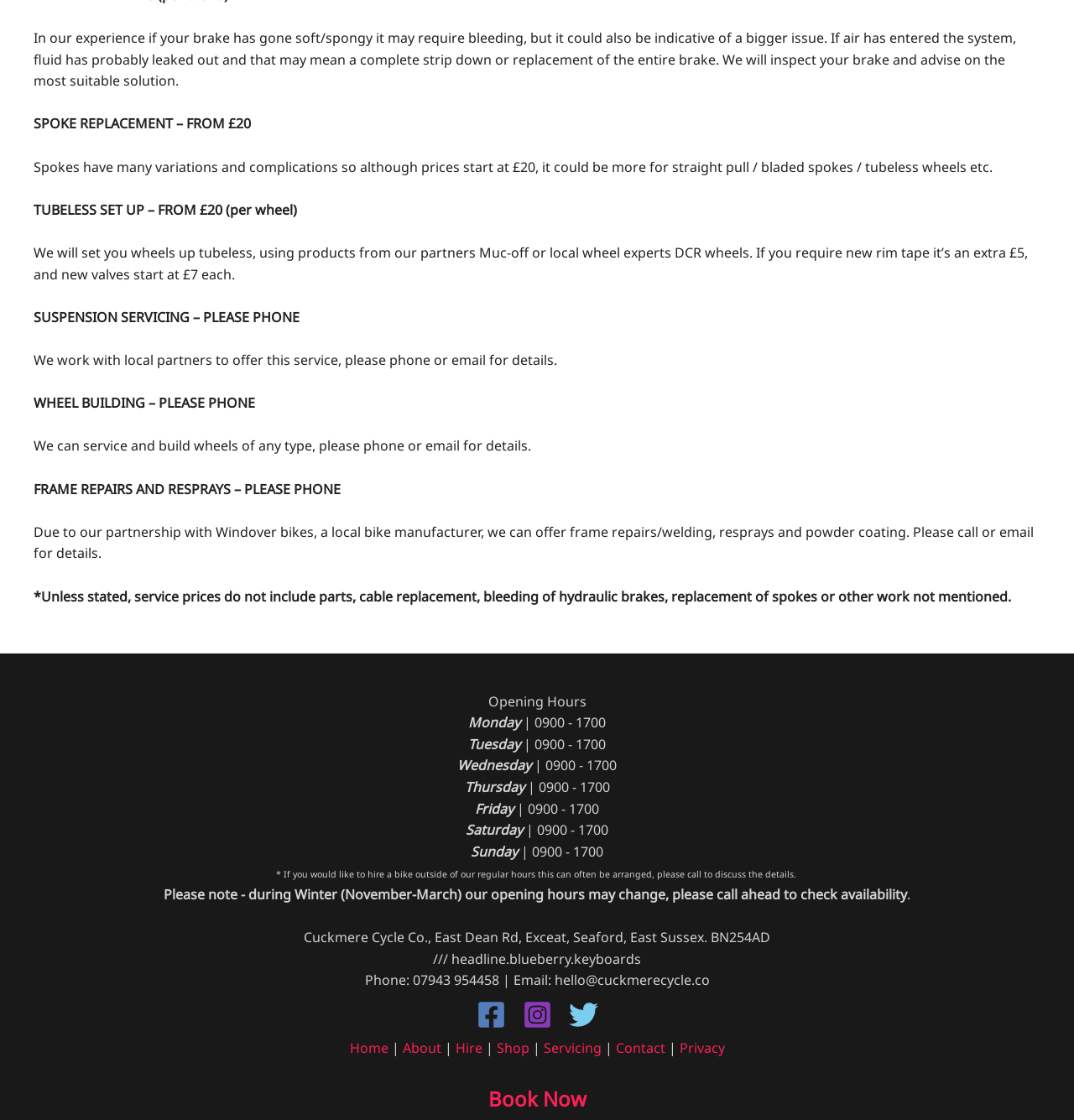Determine the bounding box coordinates for the UI element matching this description: "Common Questions About Attorney Insurance".

None